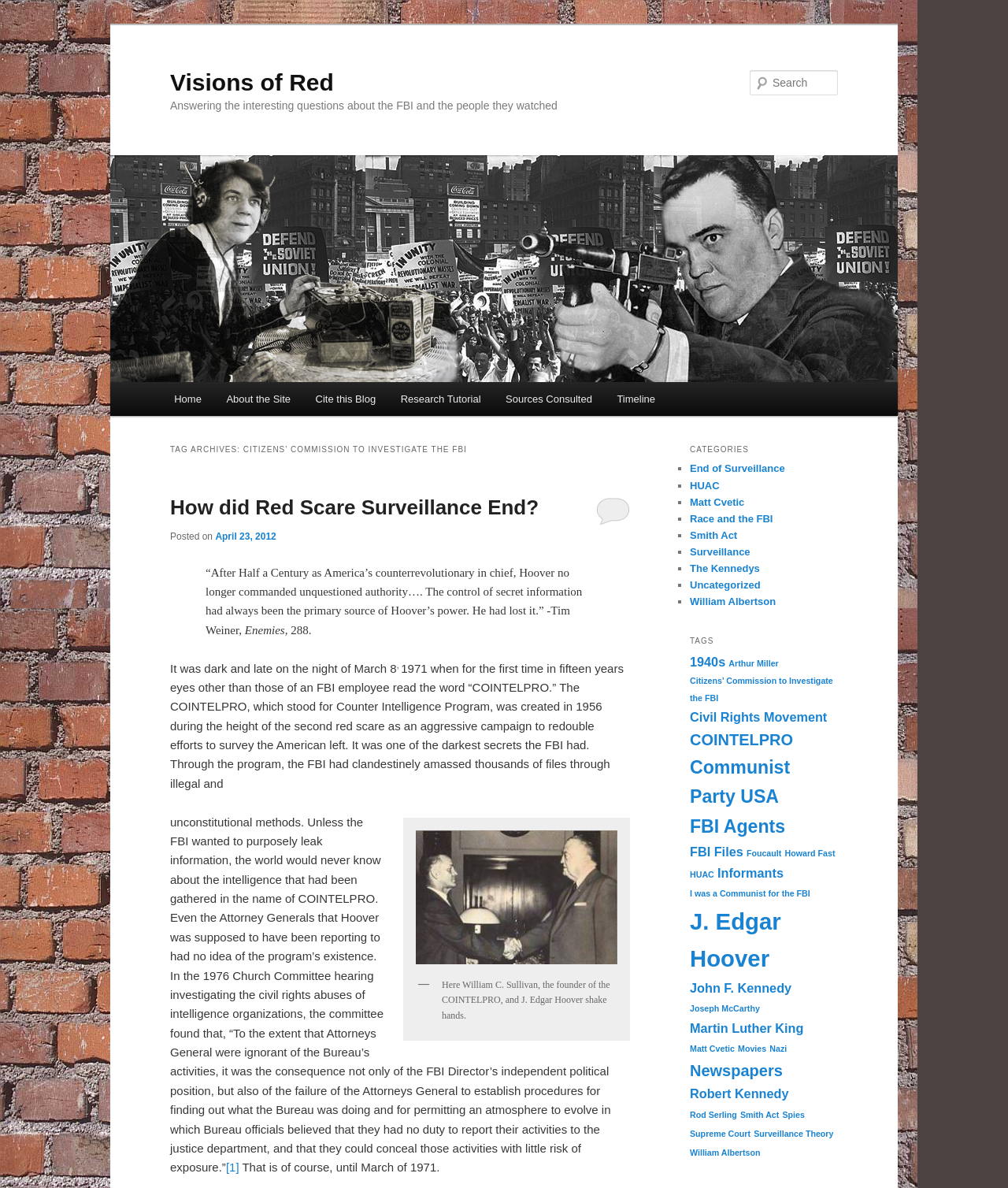Locate the bounding box coordinates of the UI element described by: "The Budget". The bounding box coordinates should consist of four float numbers between 0 and 1, i.e., [left, top, right, bottom].

None